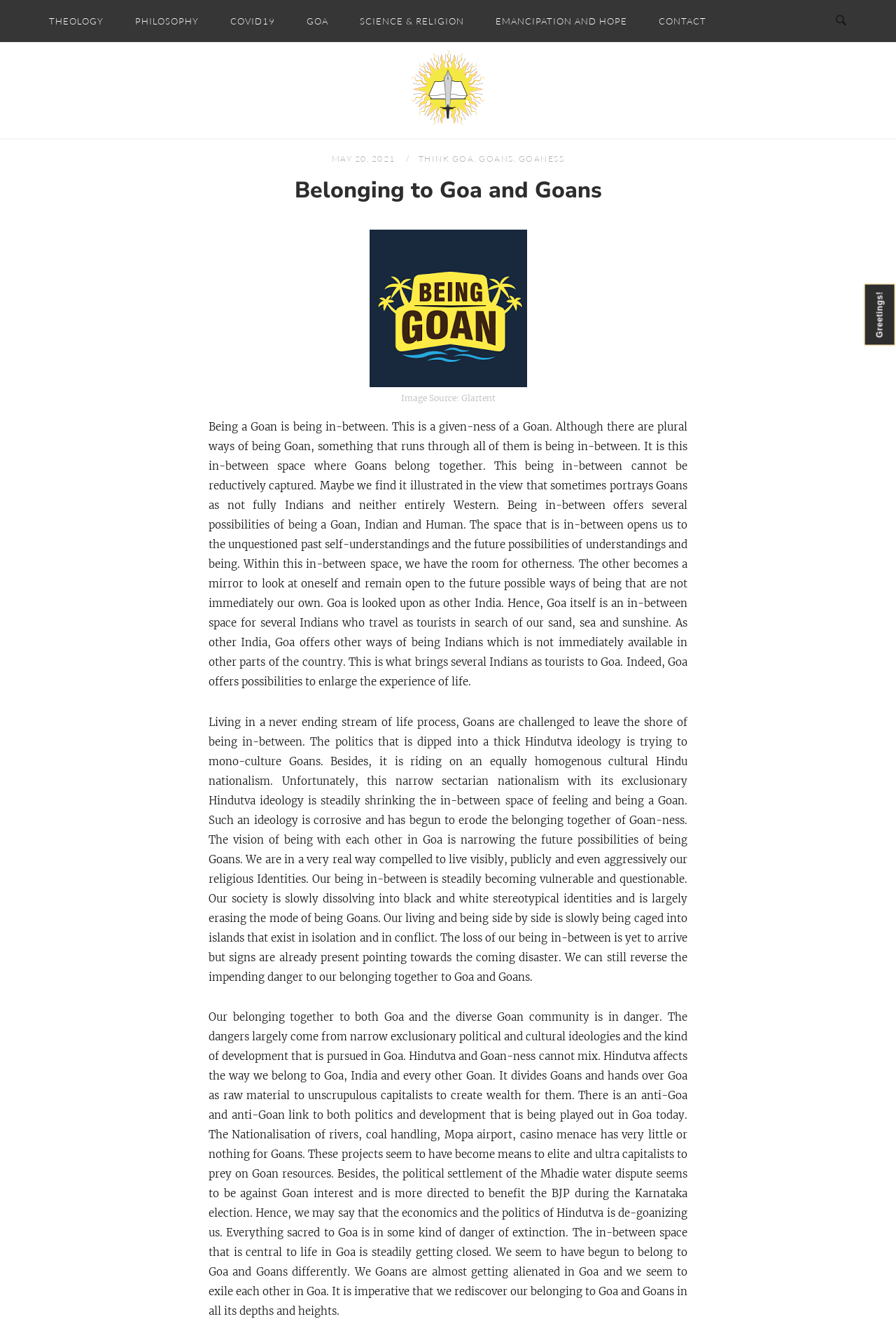What is the author's call to action for Goans?
Please give a detailed and elaborate answer to the question based on the image.

The author is calling on Goans to rediscover their sense of belonging to Goa and the Goan community, and to resist the forces that are threatening their cultural identity and way of life. This requires a renewed commitment to the values of inclusivity, diversity, and cultural coexistence that are central to the Goan identity.